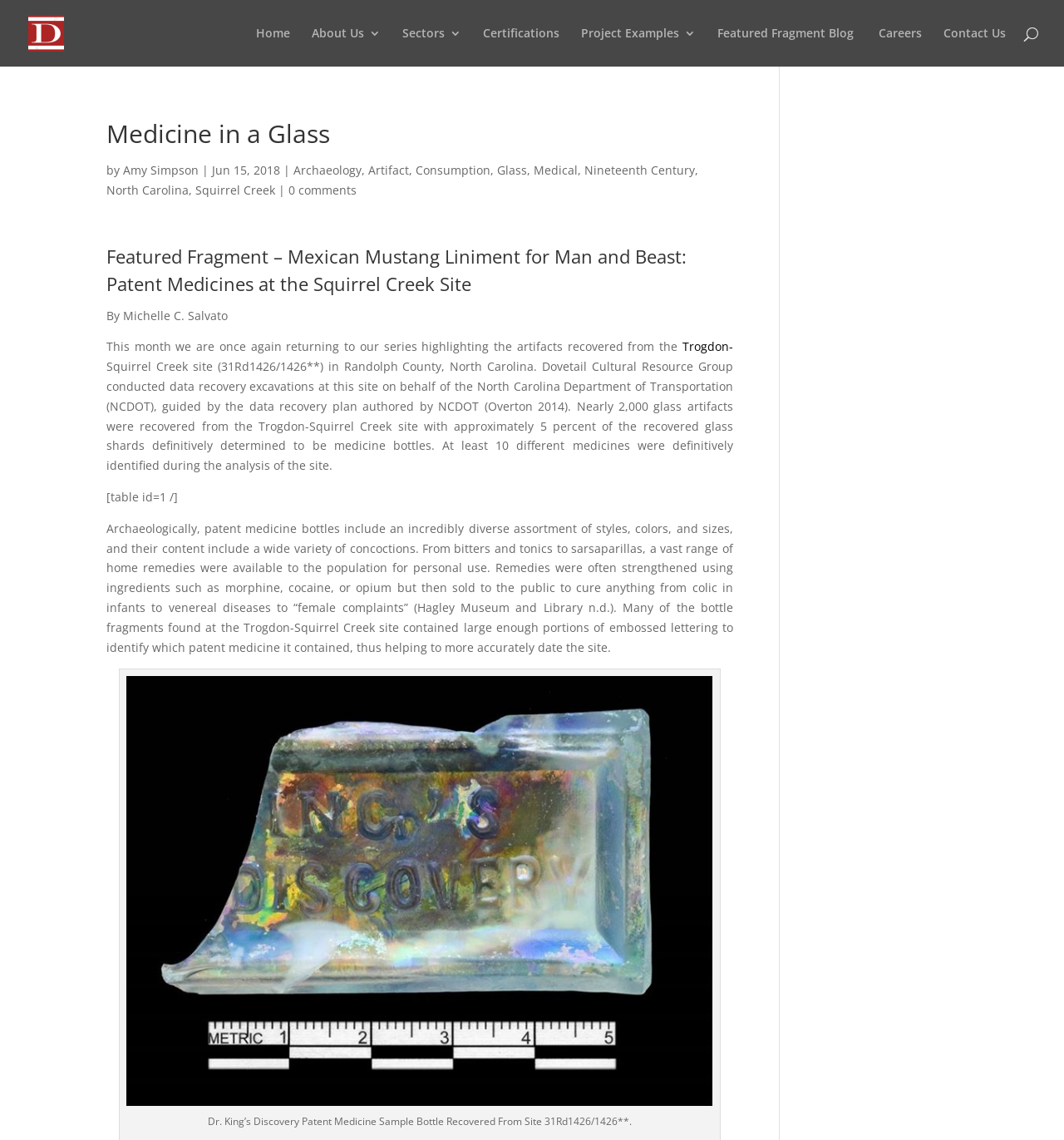Based on the element description: "Squirrel Creek", identify the UI element and provide its bounding box coordinates. Use four float numbers between 0 and 1, [left, top, right, bottom].

[0.184, 0.16, 0.259, 0.173]